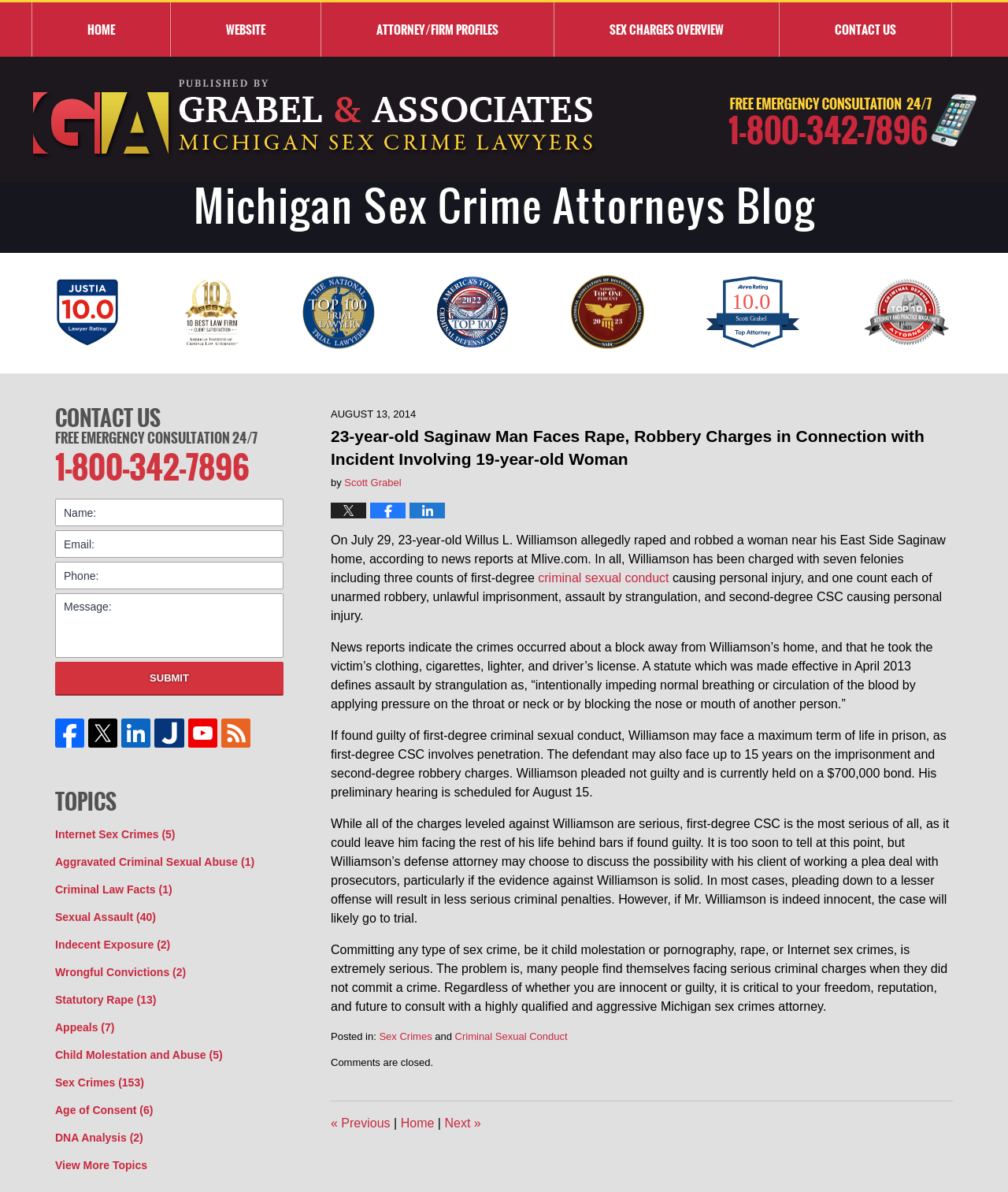Can you find the bounding box coordinates for the element to click on to achieve the instruction: "Click the 'SUBMIT' button"?

[0.055, 0.555, 0.281, 0.584]